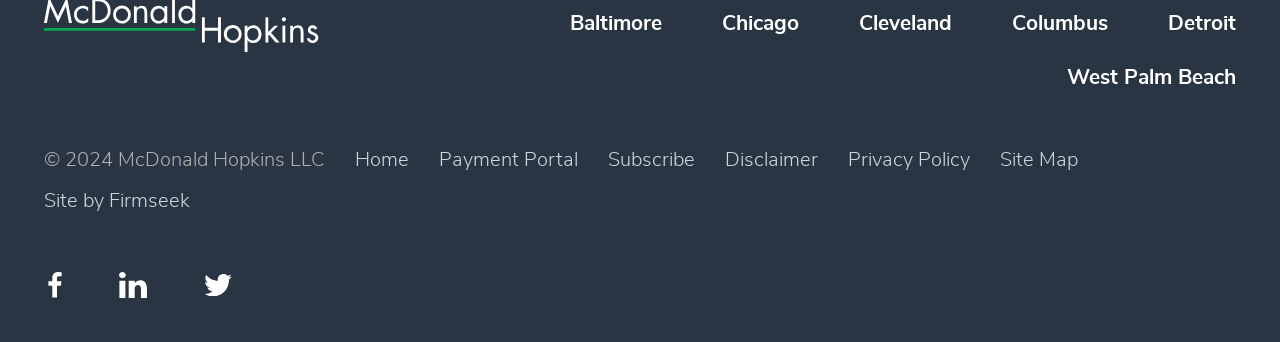What is the copyright year?
Can you give a detailed and elaborate answer to the question?

I found the copyright information at the bottom of the webpage, which states '© 2024 McDonald Hopkins LLC', indicating that the copyright year is 2024.